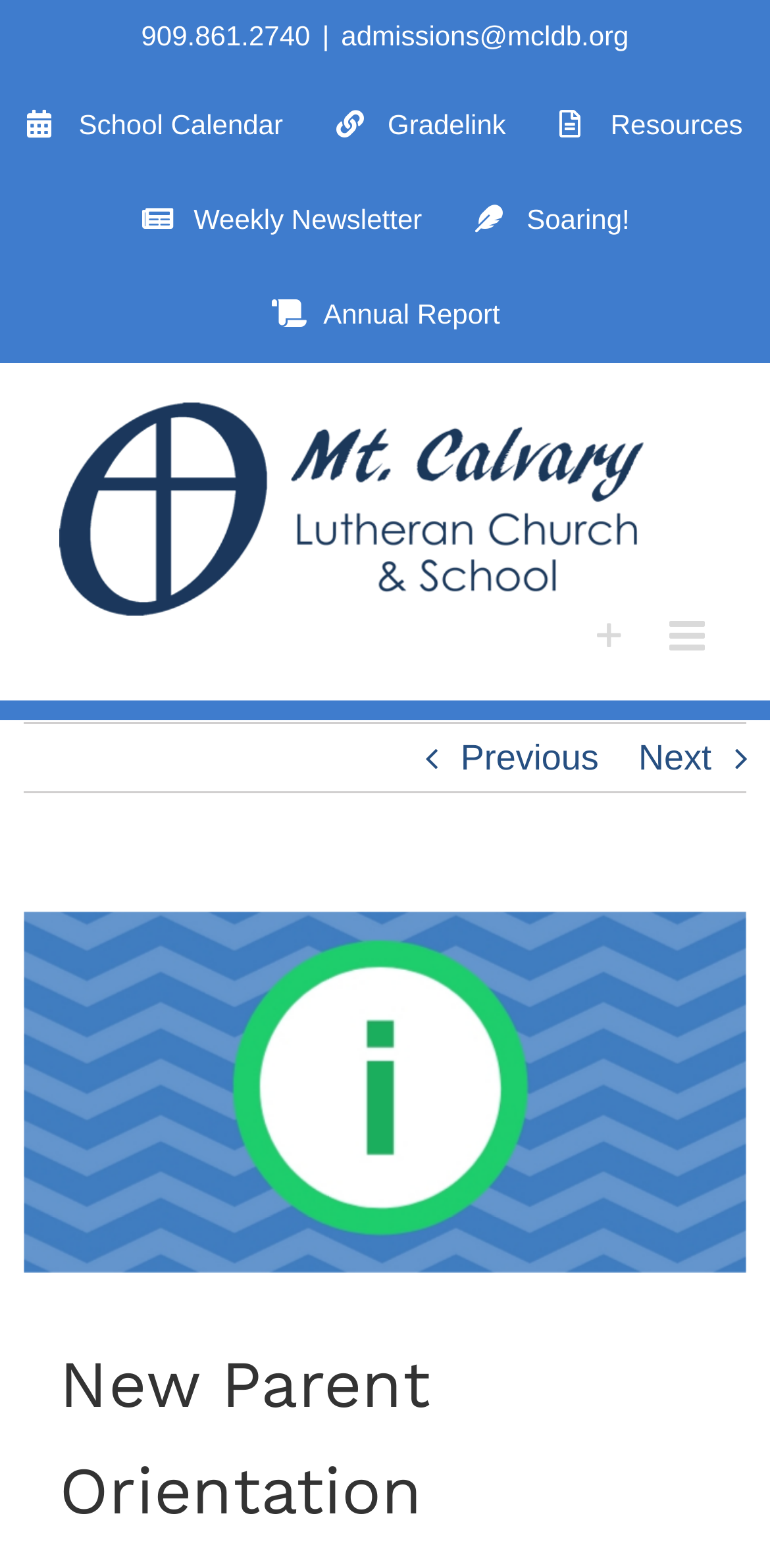Locate the bounding box coordinates of the area to click to fulfill this instruction: "Send an email to admissions". The bounding box should be presented as four float numbers between 0 and 1, in the order [left, top, right, bottom].

[0.443, 0.013, 0.817, 0.033]